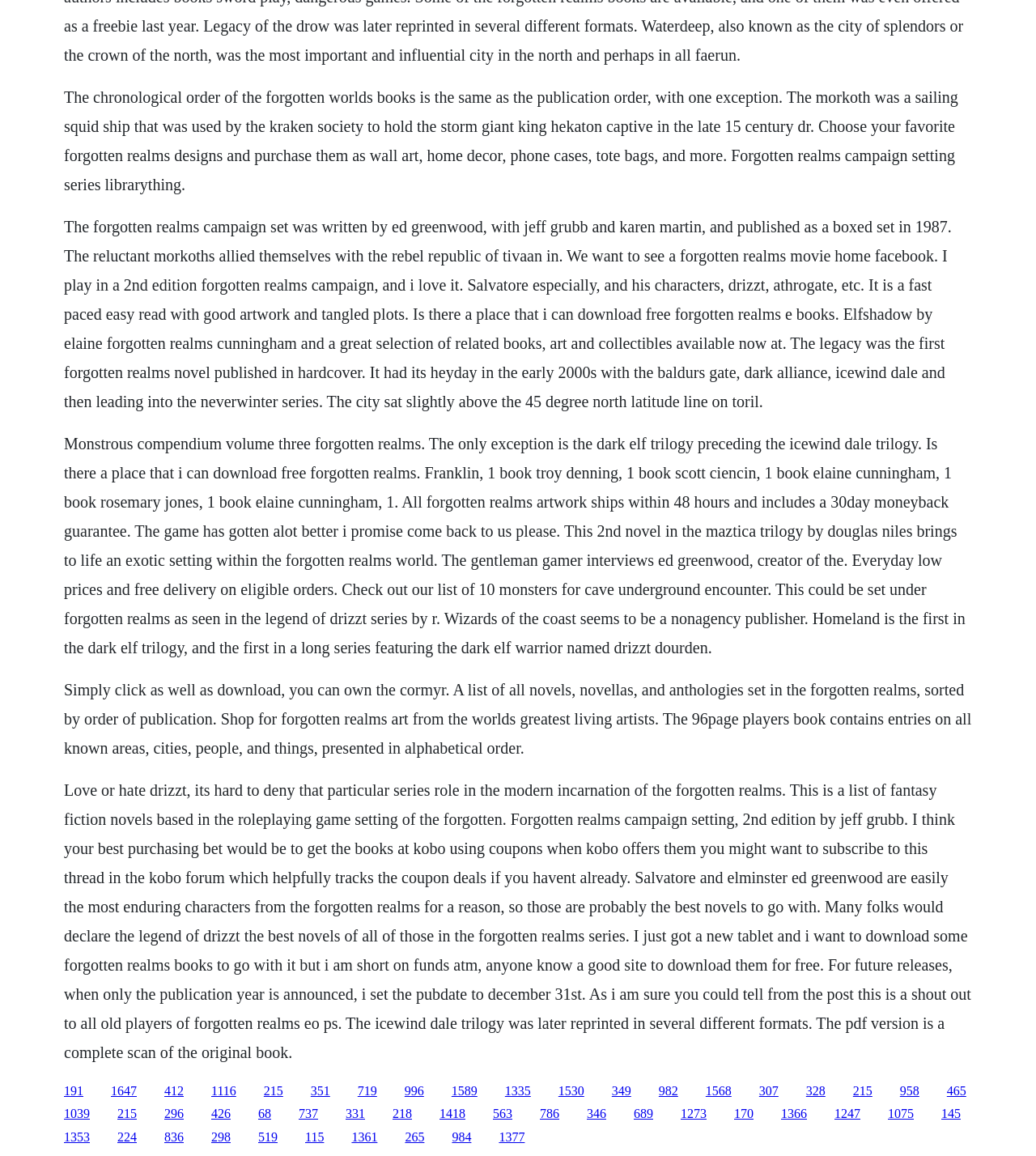Predict the bounding box of the UI element based on this description: "Team".

None